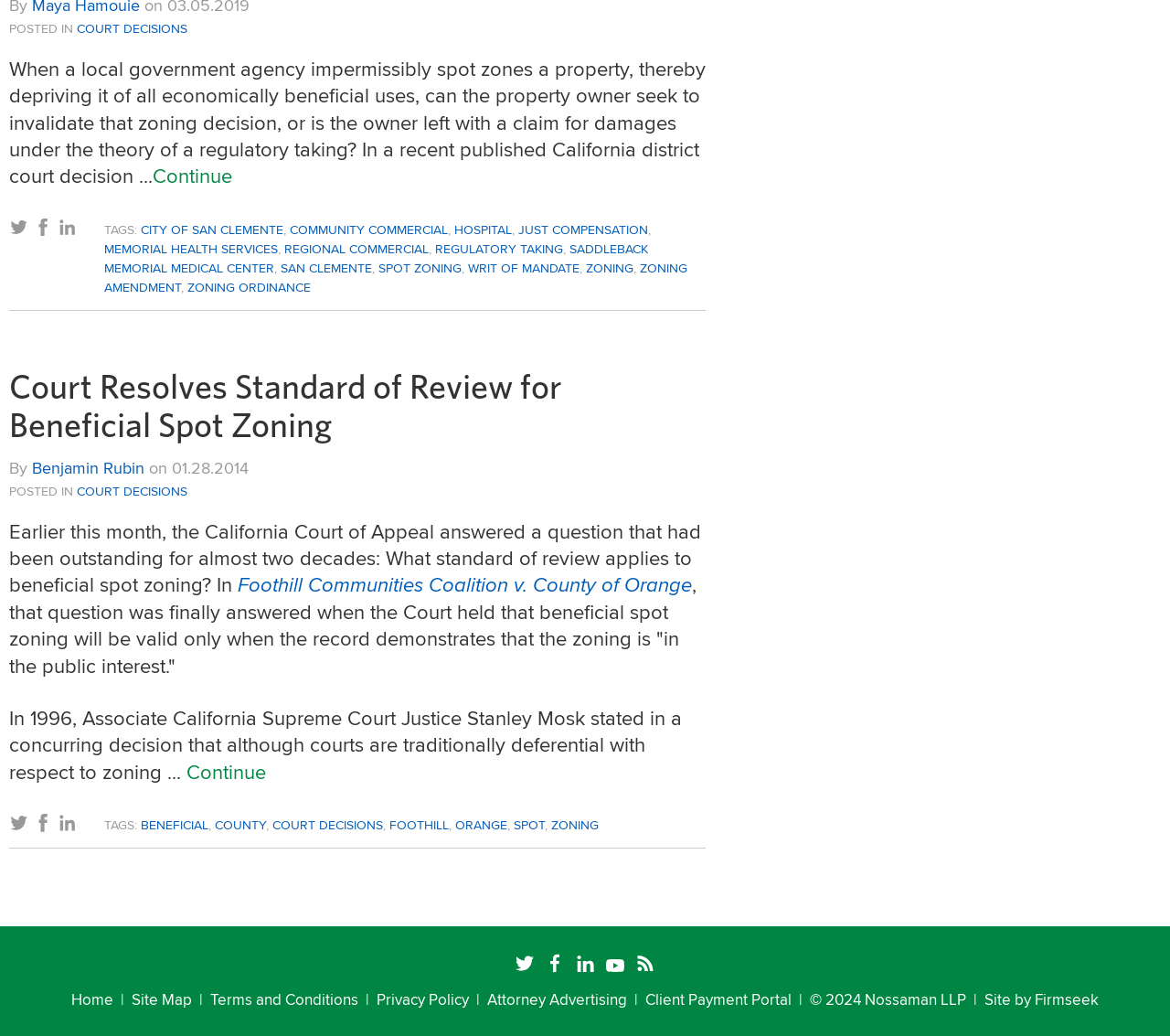Who is the author of the article?
Use the image to answer the question with a single word or phrase.

Benjamin Rubin